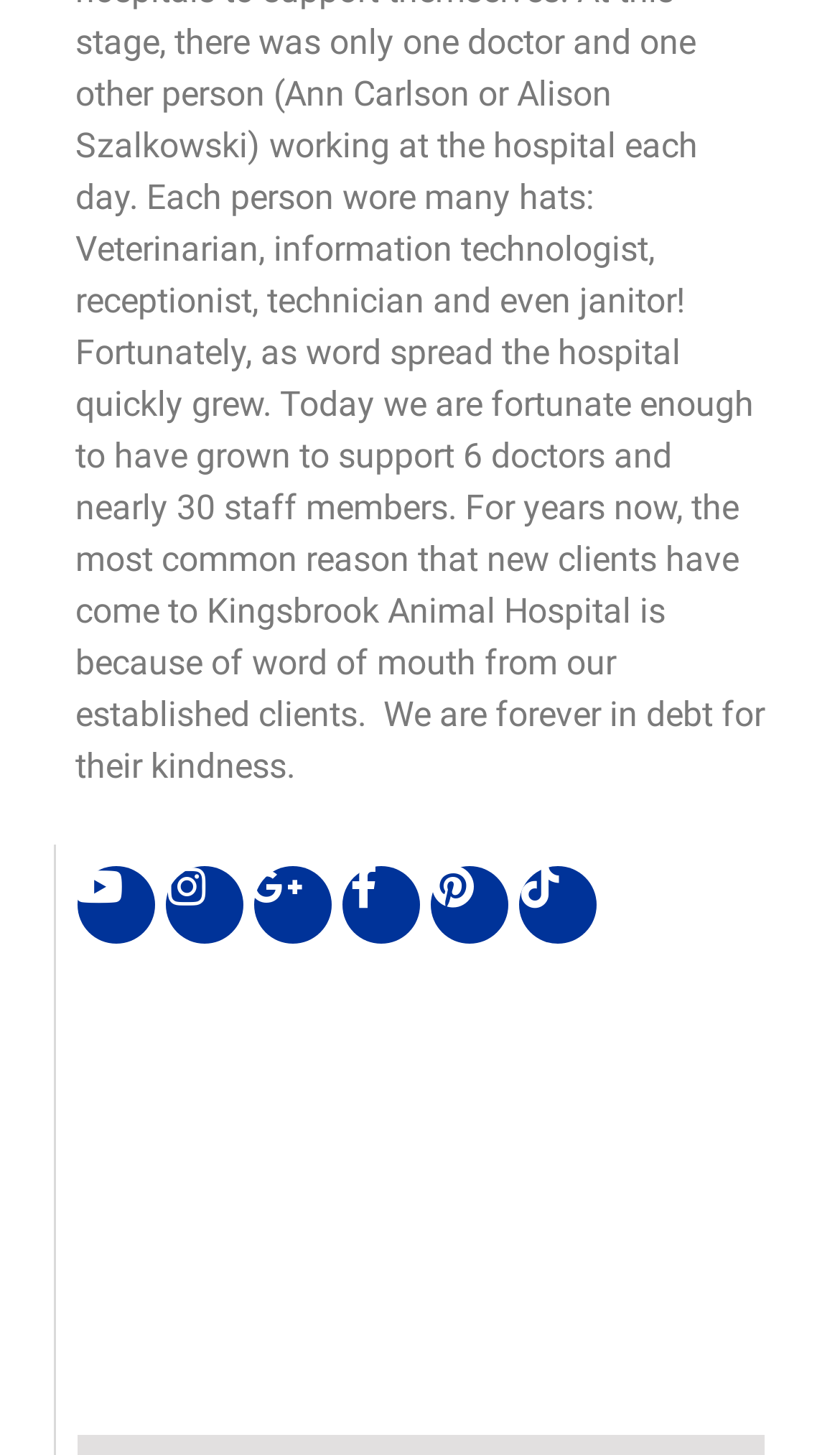Given the element description, predict the bounding box coordinates in the format (top-left x, top-left y, bottom-right x, bottom-right y), using floating point numbers between 0 and 1: Google-plus-g

[0.303, 0.596, 0.395, 0.649]